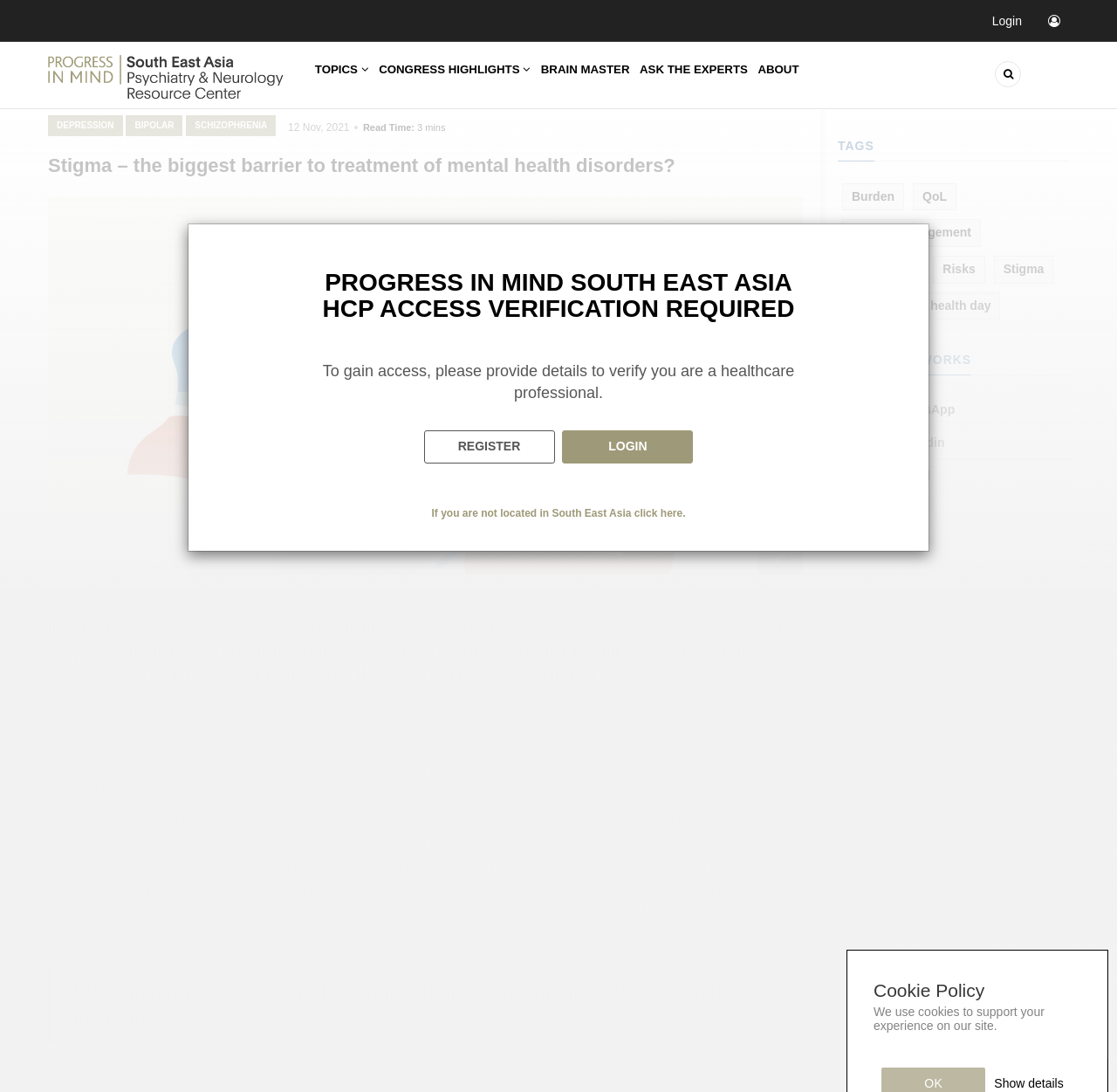What is required to gain access to the website?
Please provide a single word or phrase based on the screenshot.

HCP access verification